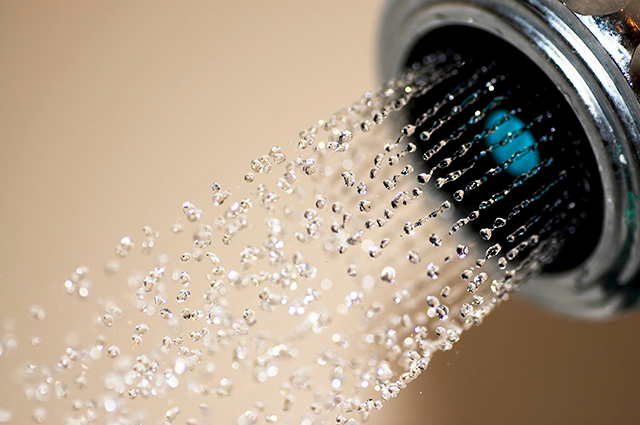What photography concept is exemplified in the image? Based on the screenshot, please respond with a single word or phrase.

shutter speed